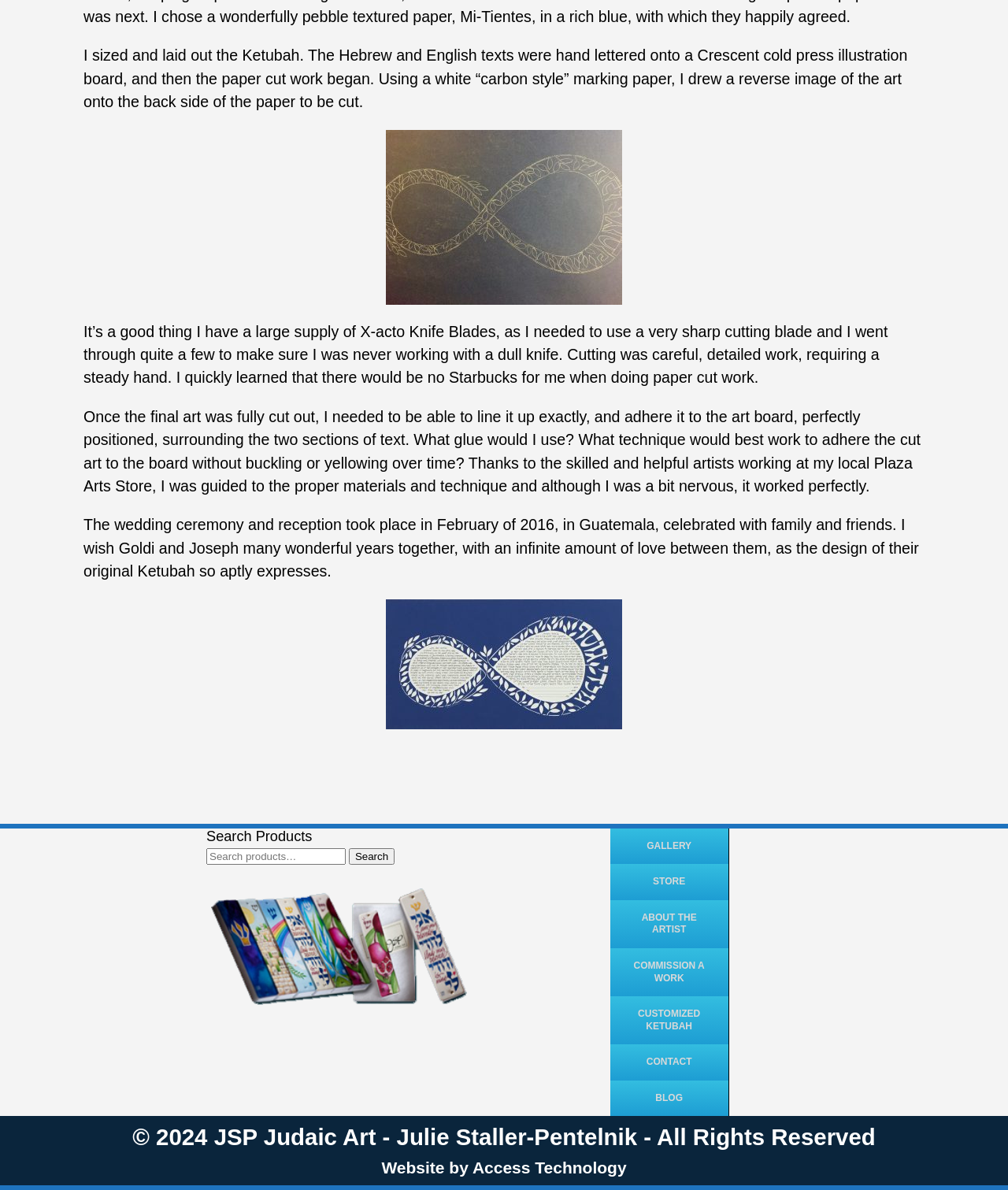Find the bounding box of the element with the following description: "Customized Ketubah". The coordinates must be four float numbers between 0 and 1, formatted as [left, top, right, bottom].

[0.605, 0.837, 0.722, 0.878]